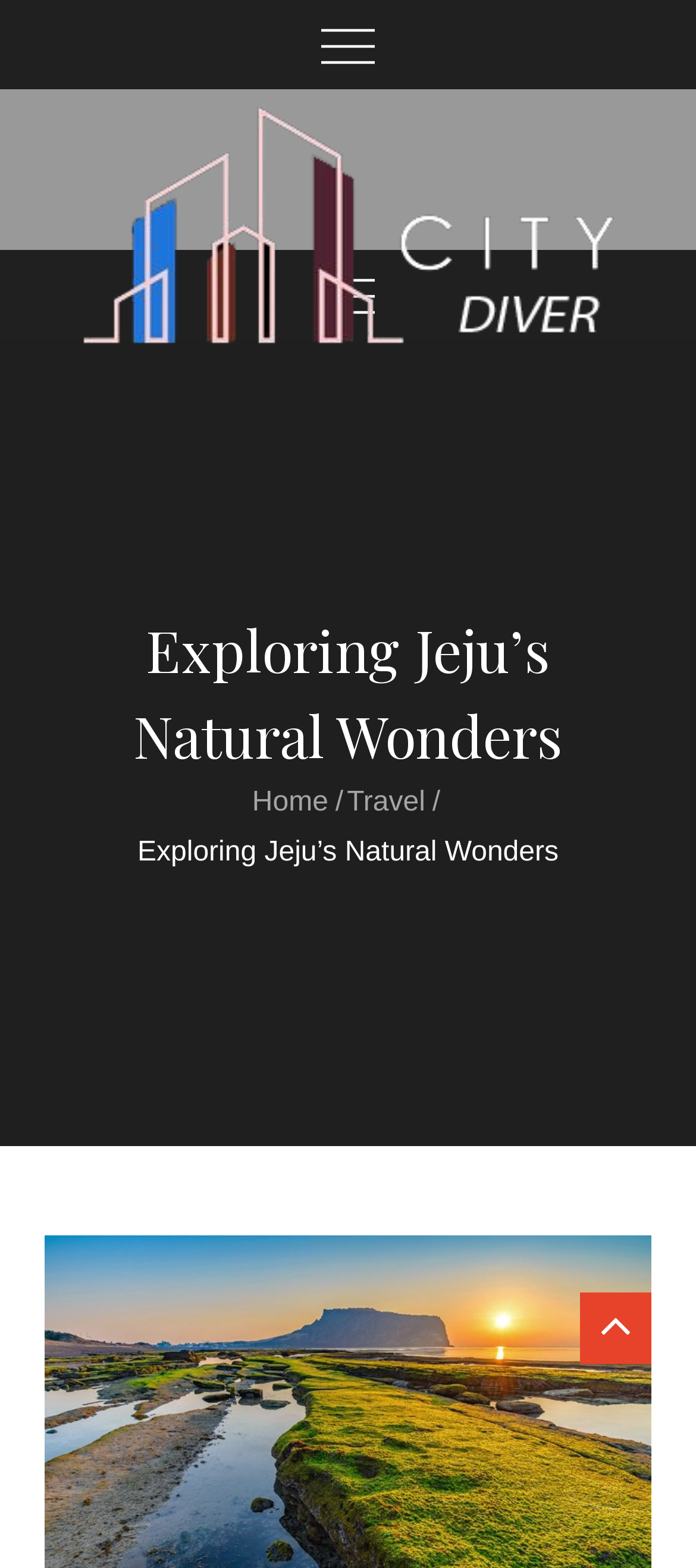Please find and provide the title of the webpage.

Exploring Jeju’s Natural Wonders